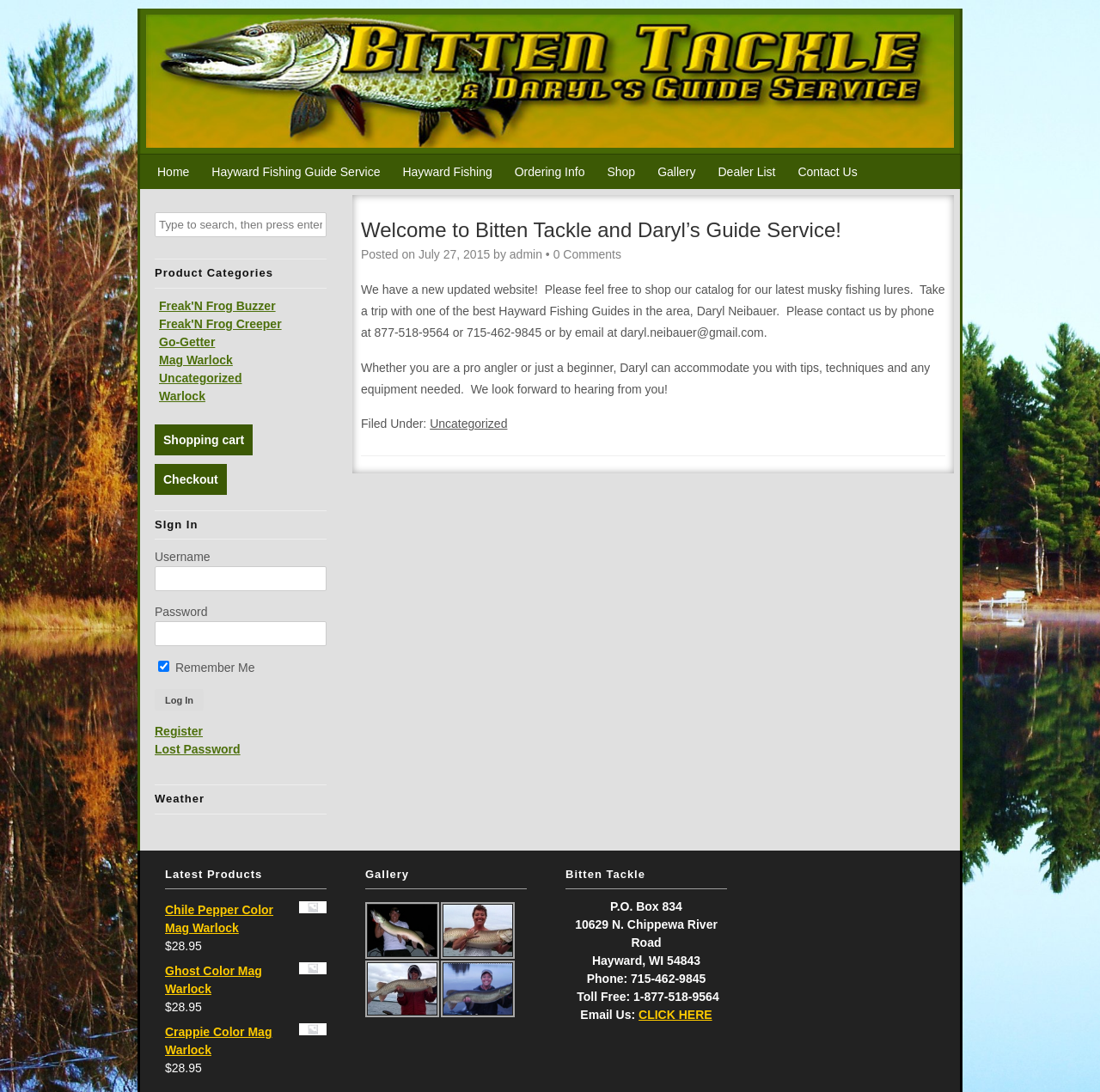What is the name of the musky fishing lure?
Answer with a single word or short phrase according to what you see in the image.

Freak'N Frog Buzzer